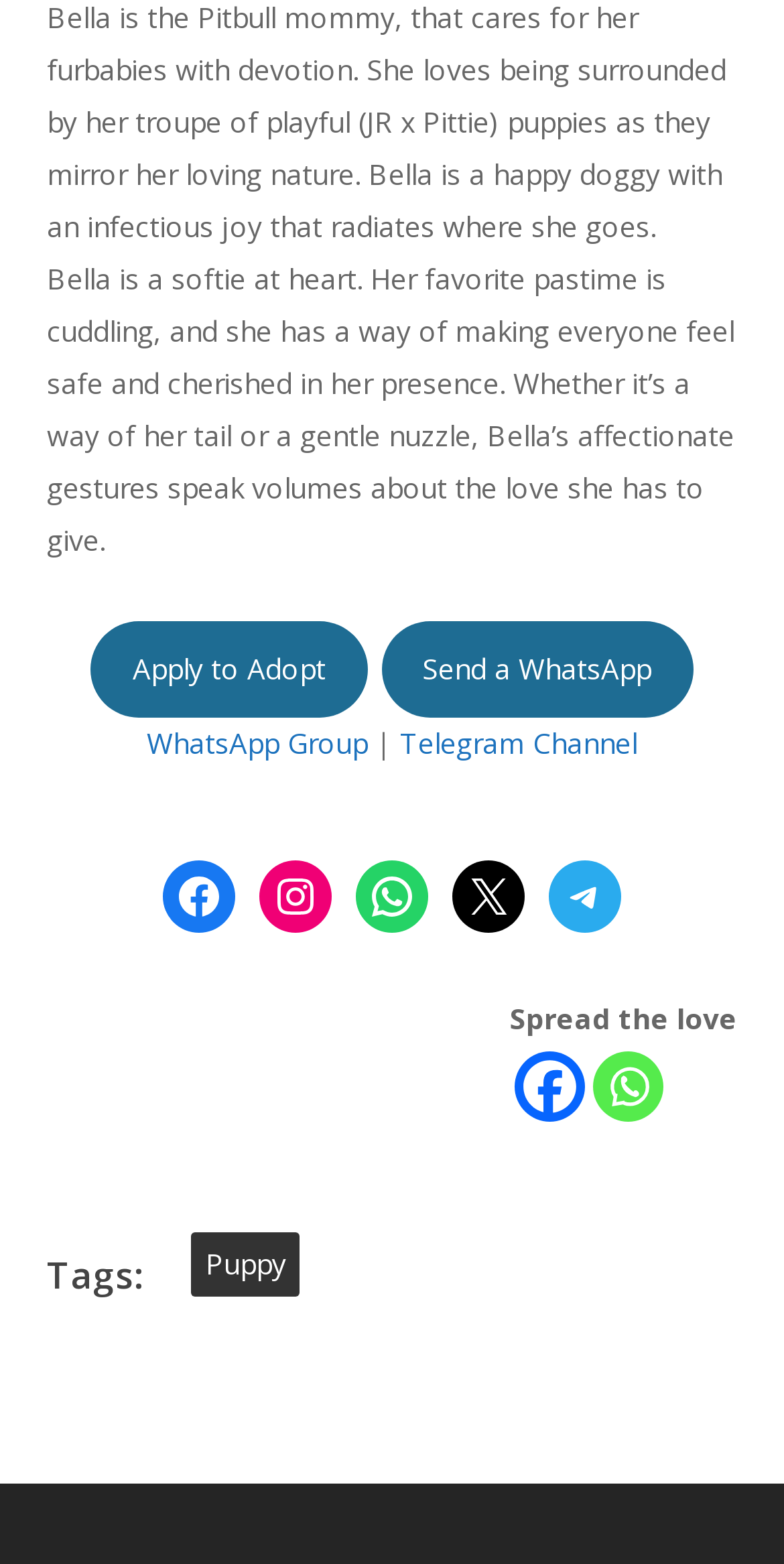Indicate the bounding box coordinates of the element that must be clicked to execute the instruction: "Join the WhatsApp Group". The coordinates should be given as four float numbers between 0 and 1, i.e., [left, top, right, bottom].

[0.187, 0.463, 0.469, 0.487]